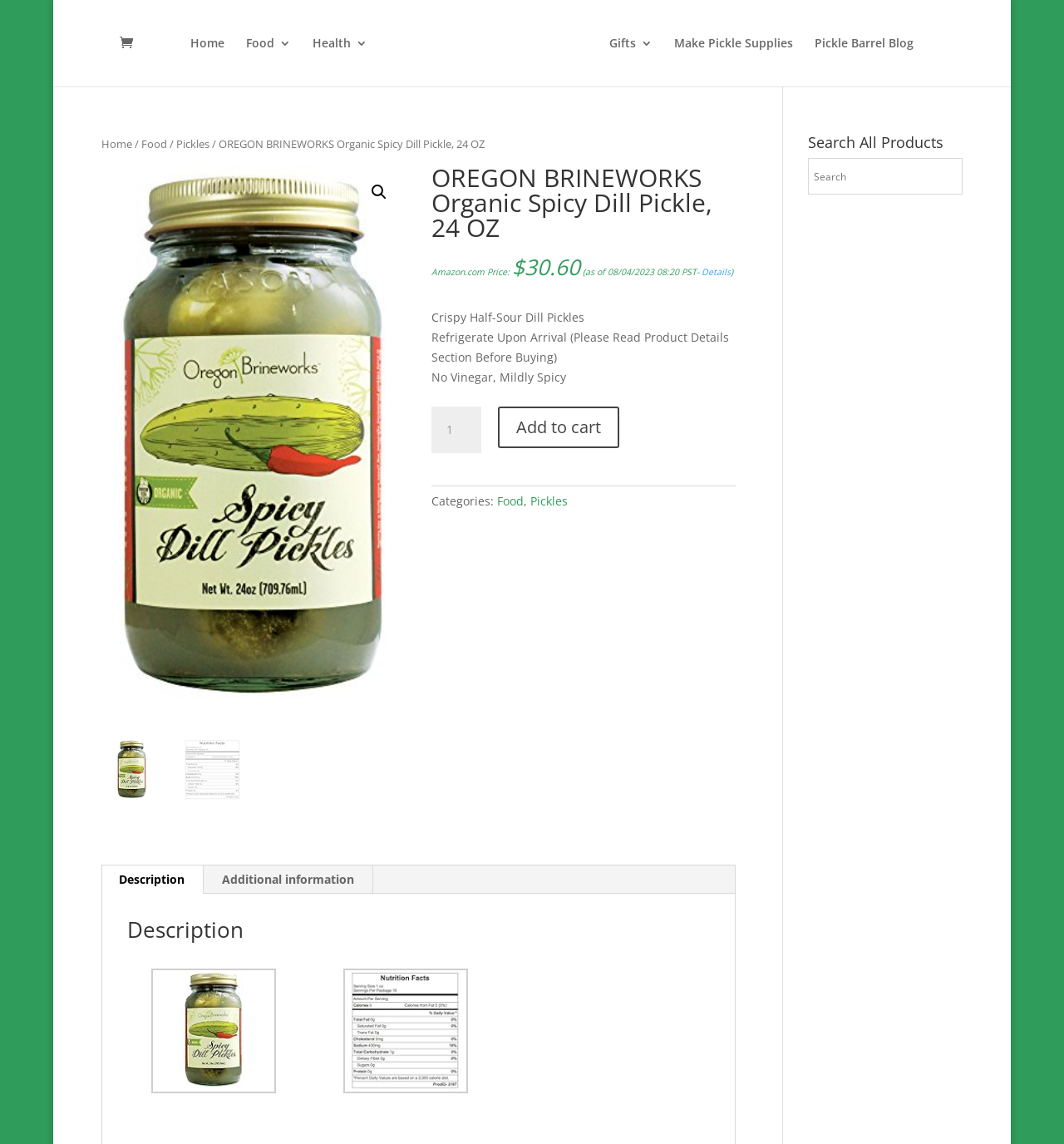Specify the bounding box coordinates of the element's region that should be clicked to achieve the following instruction: "Search for products". The bounding box coordinates consist of four float numbers between 0 and 1, in the format [left, top, right, bottom].

[0.759, 0.138, 0.905, 0.17]